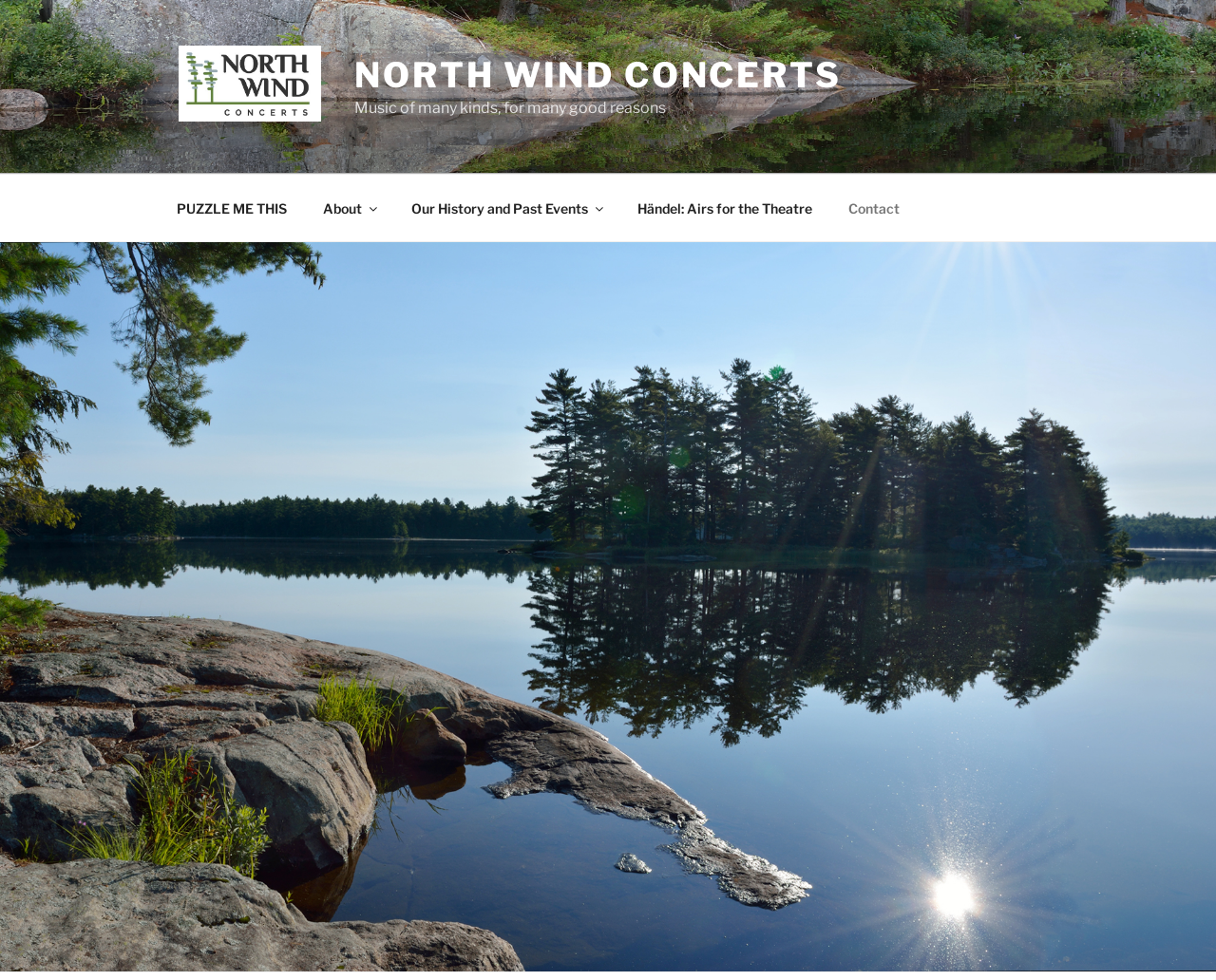How many menu items are in the top menu?
Using the screenshot, give a one-word or short phrase answer.

5